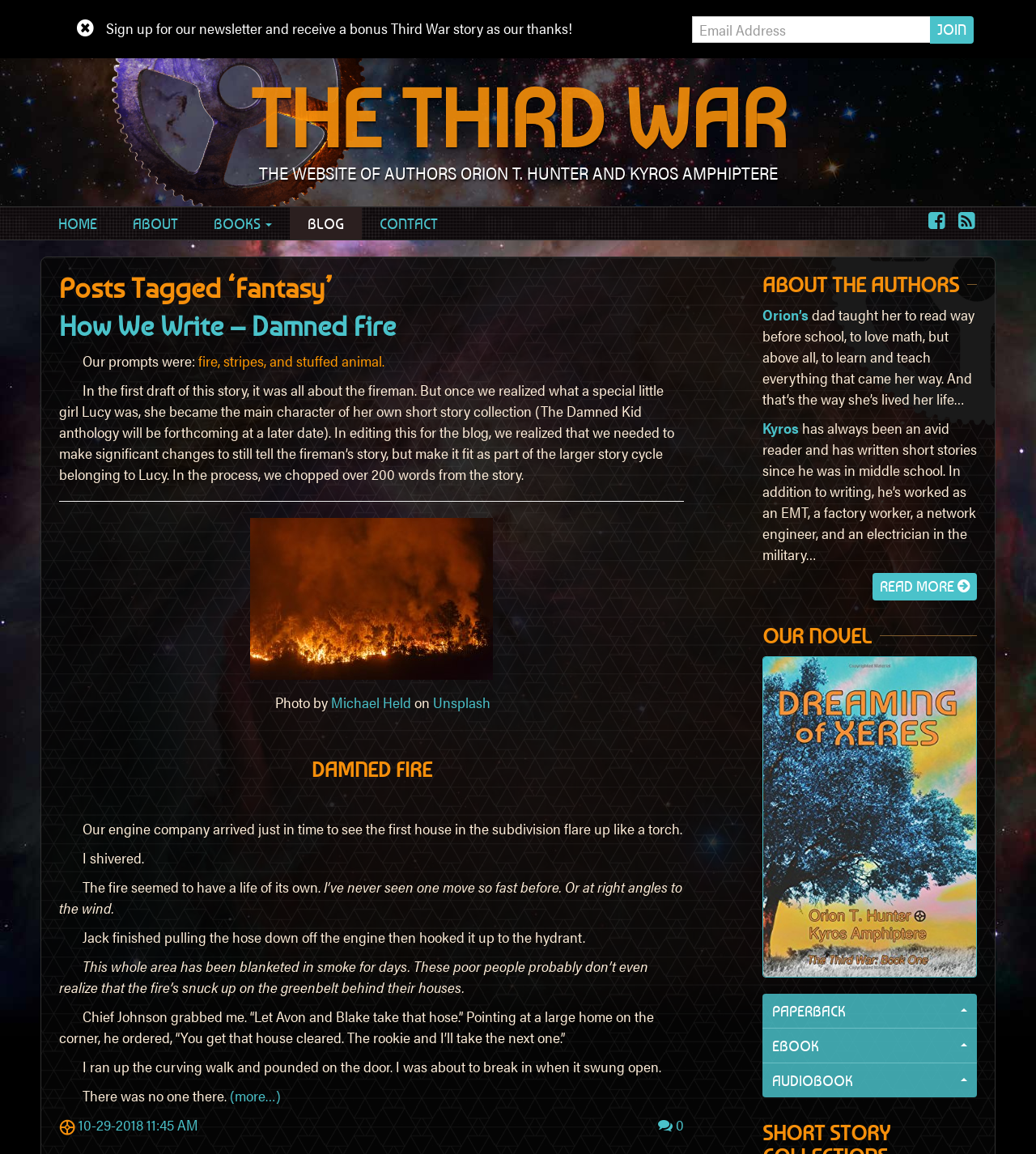Elaborate on the webpage's design and content in a detailed caption.

The webpage is titled "Fantasy Archives — The Third War" and appears to be a website for authors Orion T. Hunter and Kyros Amphiptere. At the top left, there is a small icon and a sign-up form for a newsletter, which promises a bonus Third War story as a thank you. 

Below the sign-up form, there is a large heading that reads "THE THIRD WAR" and a subheading that describes the website as belonging to the authors. 

On the top right, there is a navigation menu with links to "HOME", "ABOUT", "BOOKS", "BLOG", and "CONTACT". 

The main content of the webpage is a blog post titled "How We Write – Damned Fire". The post is divided into sections, with headings and paragraphs of text. The text describes the writing process for a story called "Damned Fire", including the prompts used and the editing process. There are also quotes from the story scattered throughout the post. 

At the bottom of the post, there is a "Continue reading" link, which suggests that the full story is available elsewhere on the website. 

To the right of the blog post, there is a section titled "ABOUT THE AUTHORS", which provides brief biographies of Orion T. Hunter and Kyros Amphiptere. 

Below the authors' biographies, there is a section titled "OUR NOVEL", which appears to be promoting a book titled "The Third War". There are links to purchase the book in paperback, e-book, and audiobook formats.